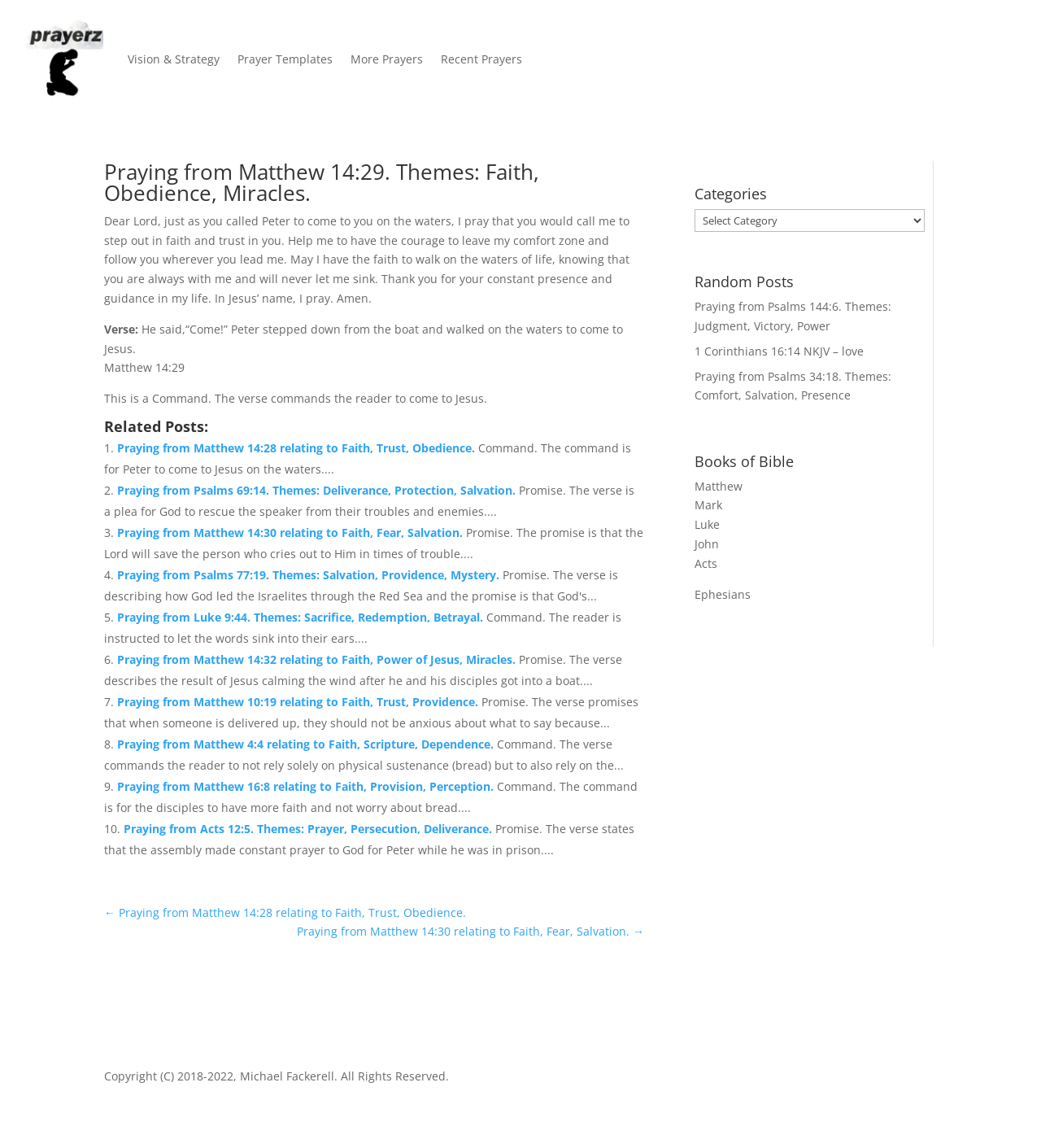Calculate the bounding box coordinates of the UI element given the description: "John".

[0.667, 0.467, 0.691, 0.481]